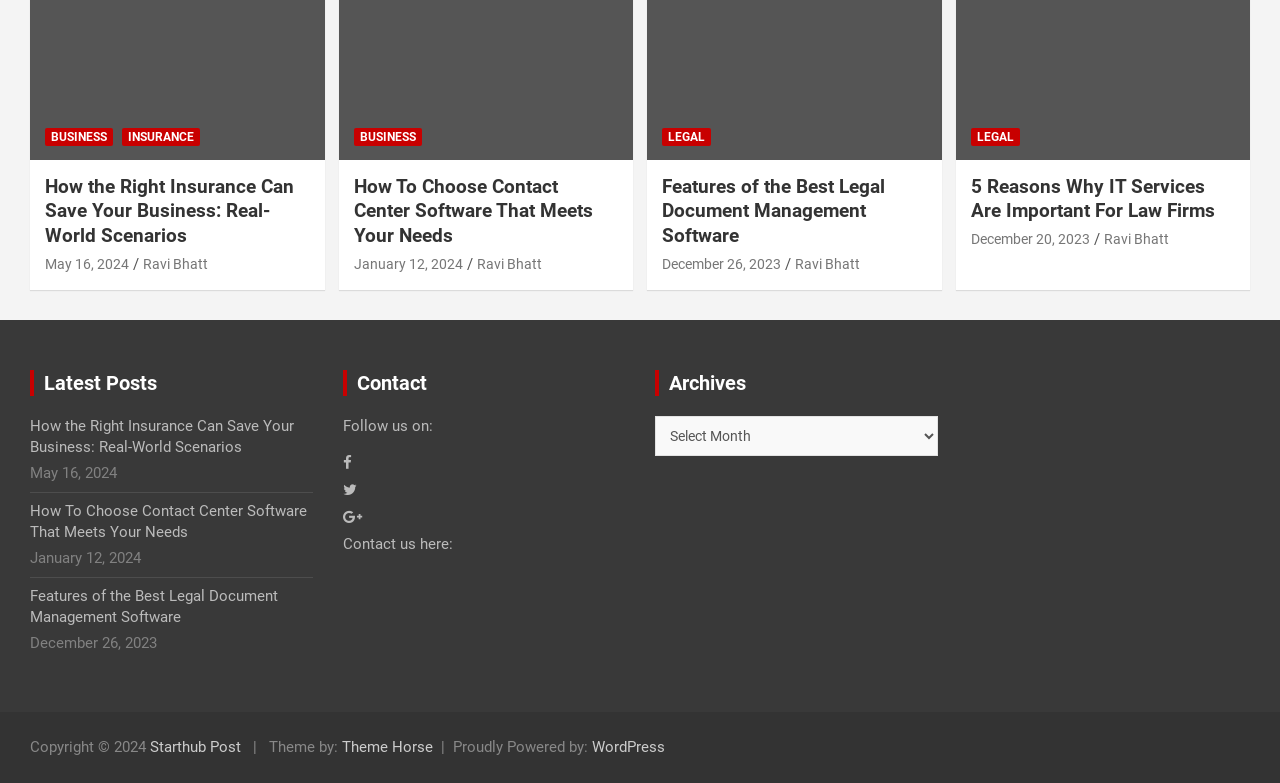Using the webpage screenshot and the element description December 26, 2023, determine the bounding box coordinates. Specify the coordinates in the format (top-left x, top-left y, bottom-right x, bottom-right y) with values ranging from 0 to 1.

[0.517, 0.326, 0.61, 0.347]